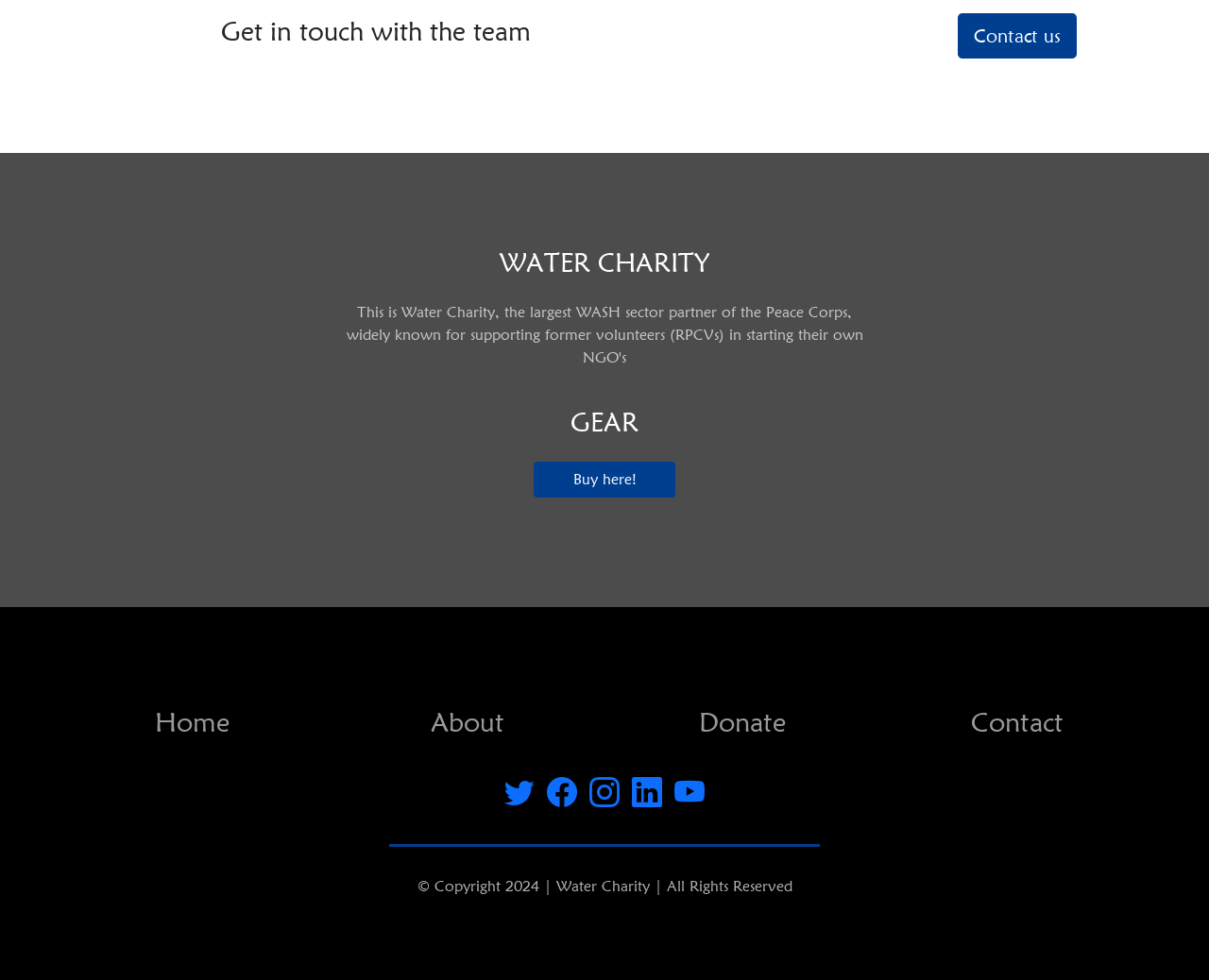Find the bounding box of the UI element described as follows: "About".

[0.282, 0.716, 0.491, 0.757]